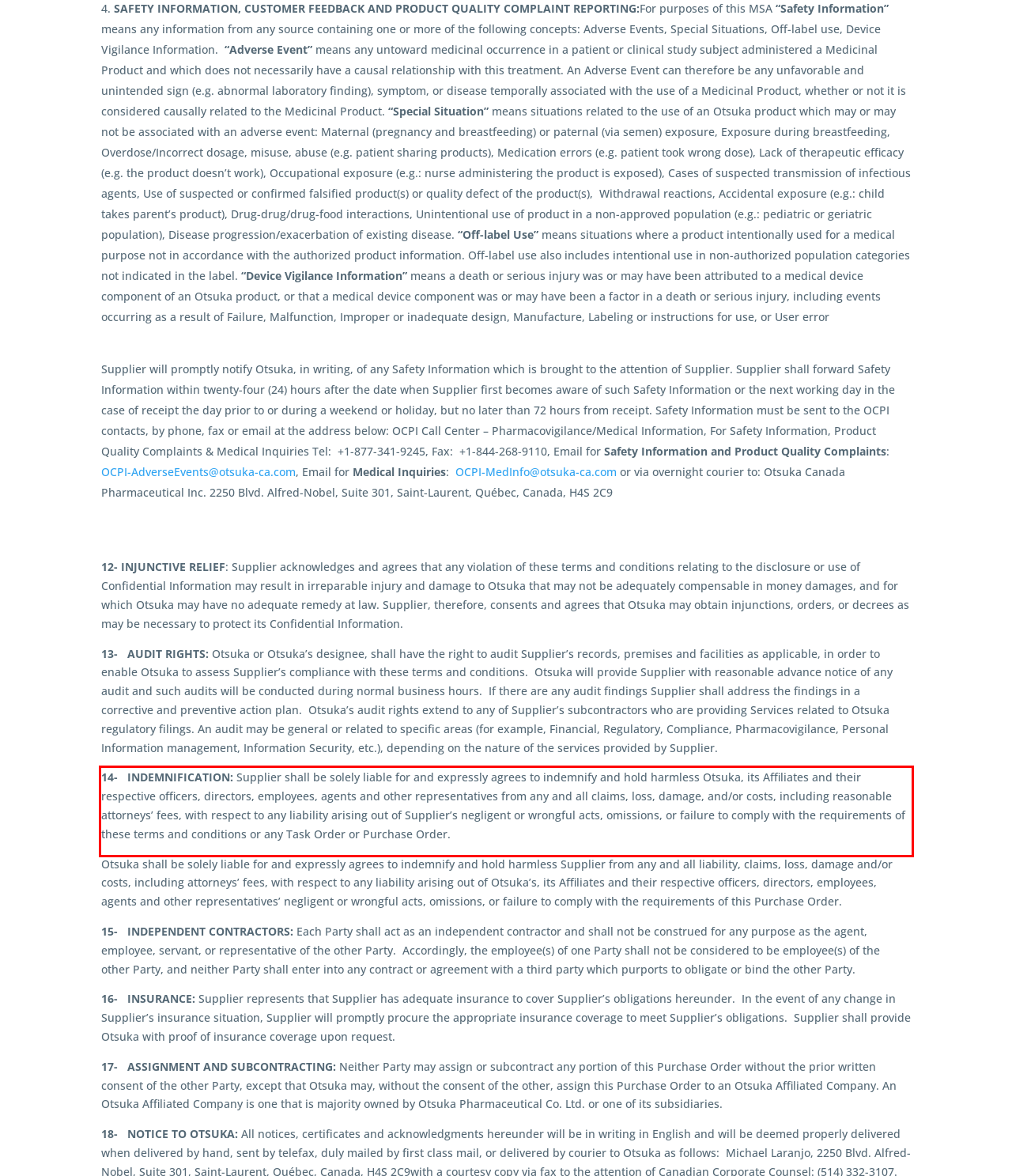You are looking at a screenshot of a webpage with a red rectangle bounding box. Use OCR to identify and extract the text content found inside this red bounding box.

14- INDEMNIFICATION: Supplier shall be solely liable for and expressly agrees to indemnify and hold harmless Otsuka, its Affiliates and their respective officers, directors, employees, agents and other representatives from any and all claims, loss, damage, and/or costs, including reasonable attorneys’ fees, with respect to any liability arising out of Supplier’s negligent or wrongful acts, omissions, or failure to comply with the requirements of these terms and conditions or any Task Order or Purchase Order.